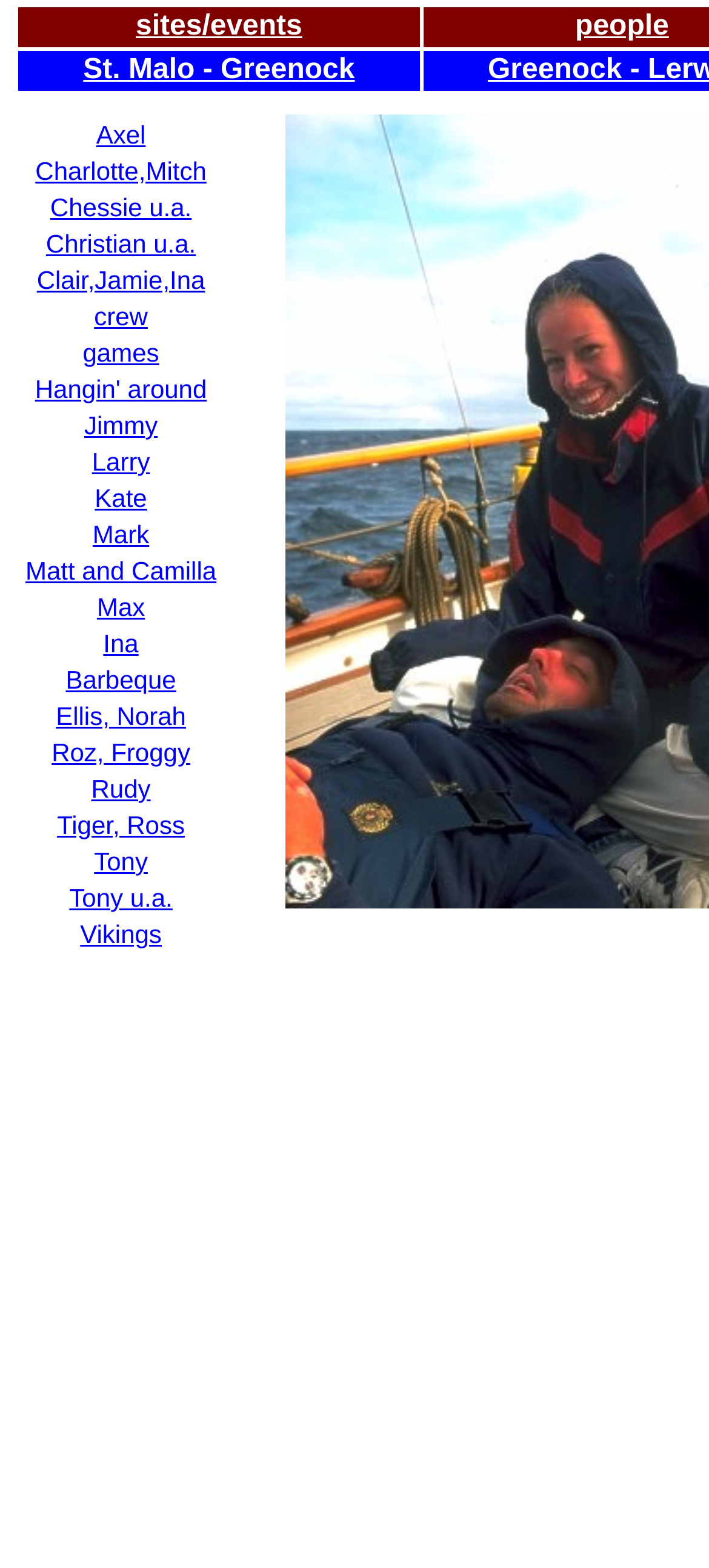Identify the coordinates of the bounding box for the element that must be clicked to accomplish the instruction: "click on sites and events".

[0.191, 0.007, 0.426, 0.027]